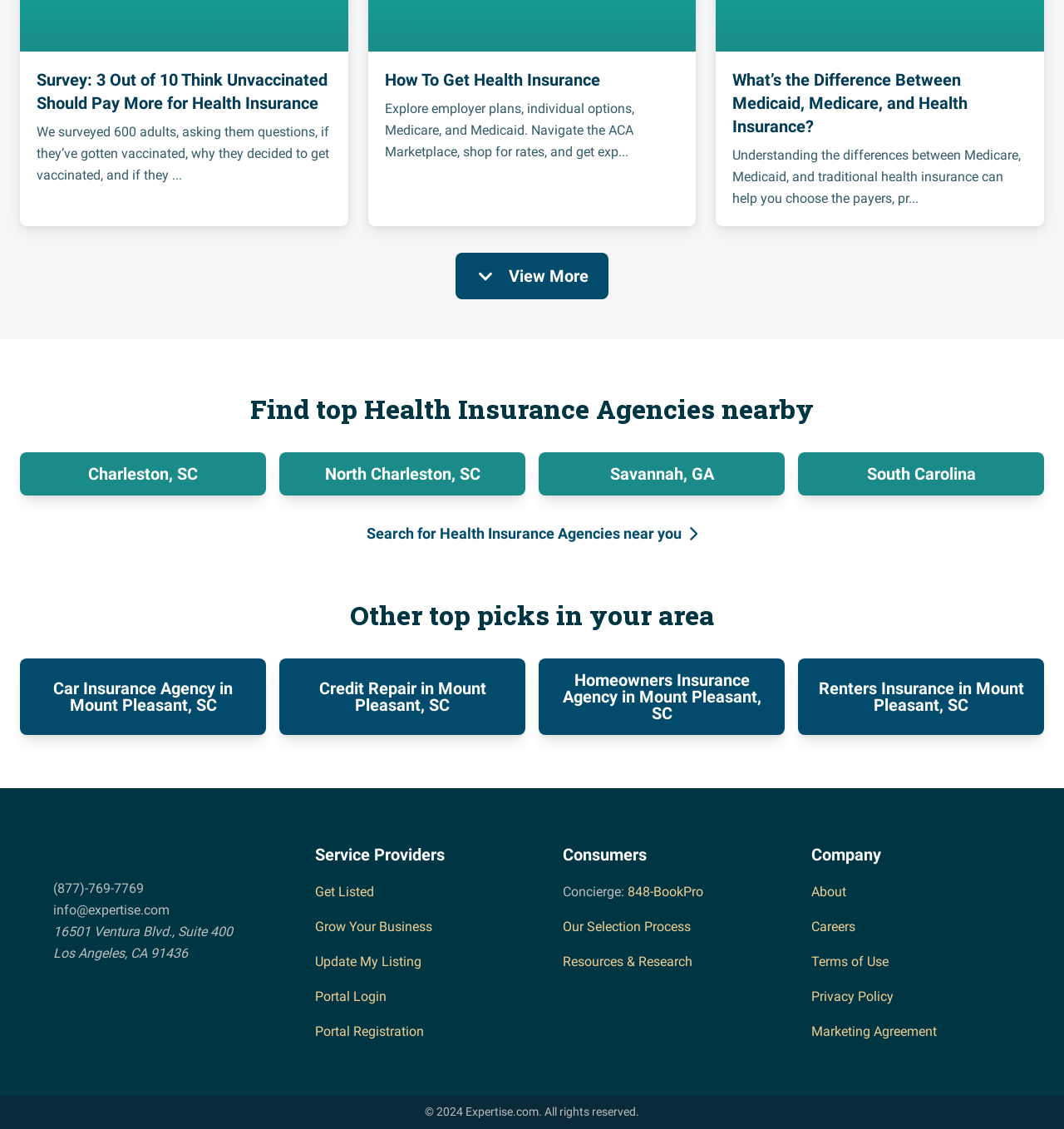What is the difference between Medicaid, Medicare, and Health Insurance?
Respond to the question with a single word or phrase according to the image.

Explained on the webpage